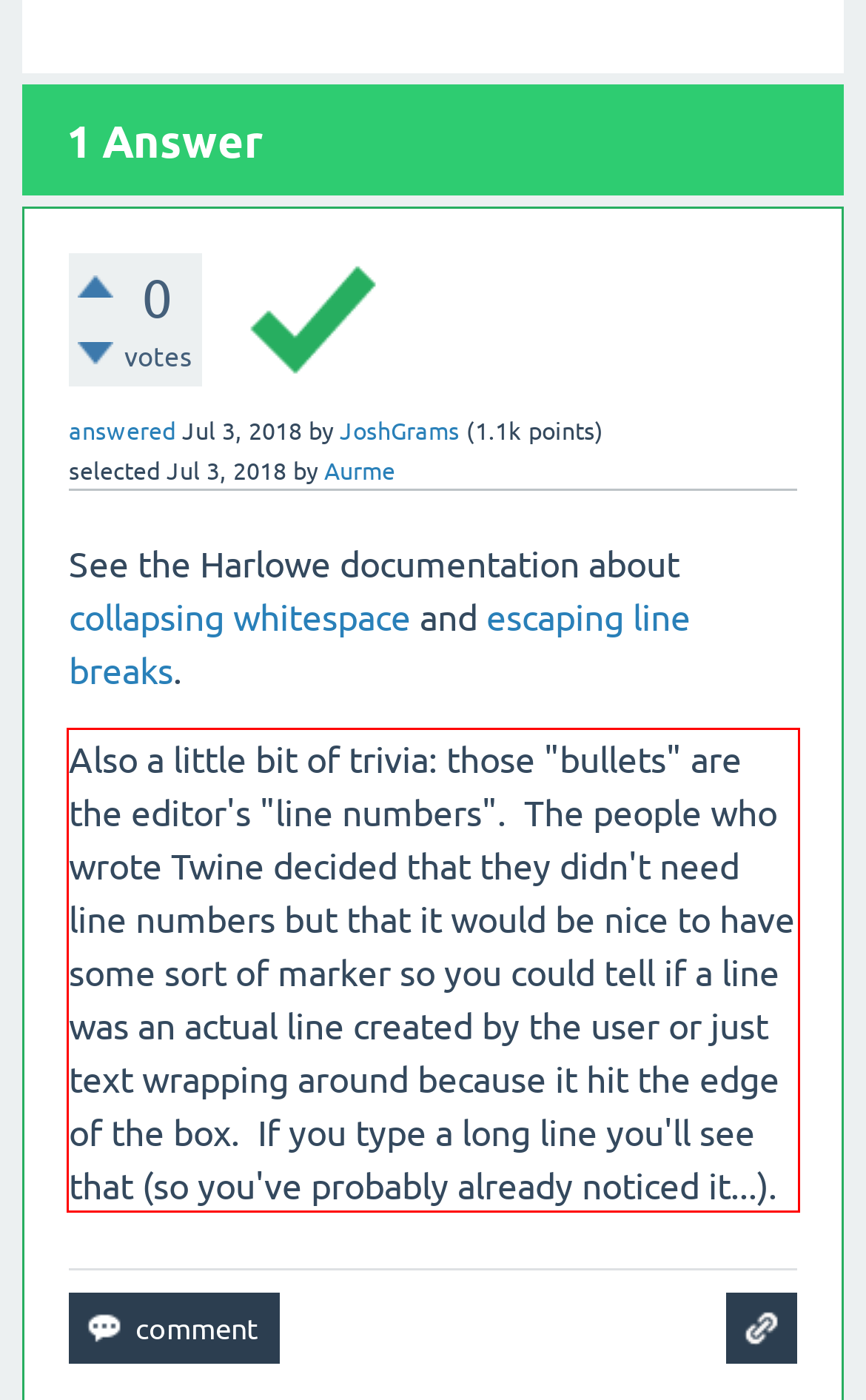By examining the provided screenshot of a webpage, recognize the text within the red bounding box and generate its text content.

Also a little bit of trivia: those "bullets" are the editor's "line numbers". The people who wrote Twine decided that they didn't need line numbers but that it would be nice to have some sort of marker so you could tell if a line was an actual line created by the user or just text wrapping around because it hit the edge of the box. If you type a long line you'll see that (so you've probably already noticed it...).